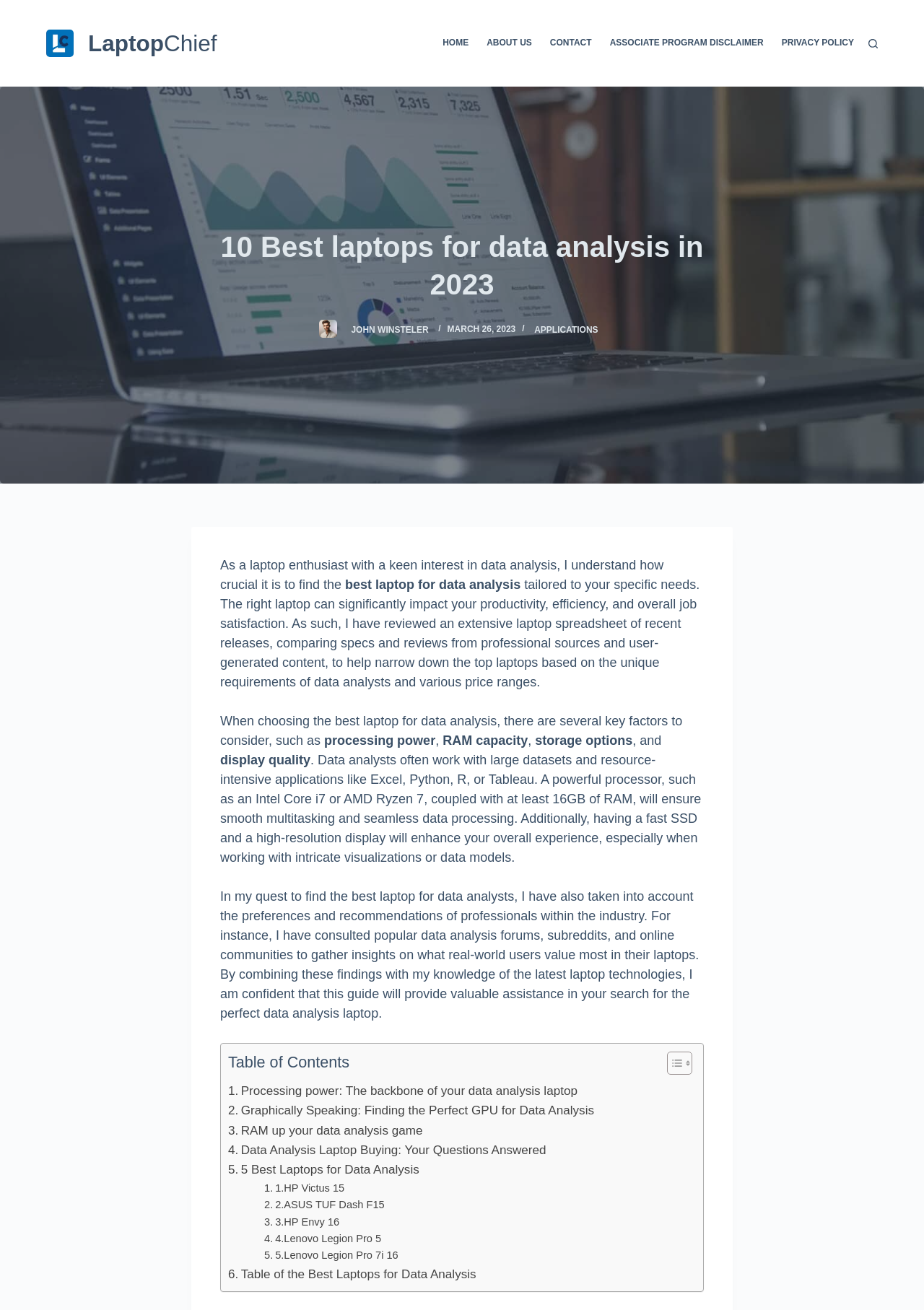Identify the bounding box coordinates for the element you need to click to achieve the following task: "Read the article by John Winsteler". The coordinates must be four float values ranging from 0 to 1, formatted as [left, top, right, bottom].

[0.376, 0.245, 0.467, 0.258]